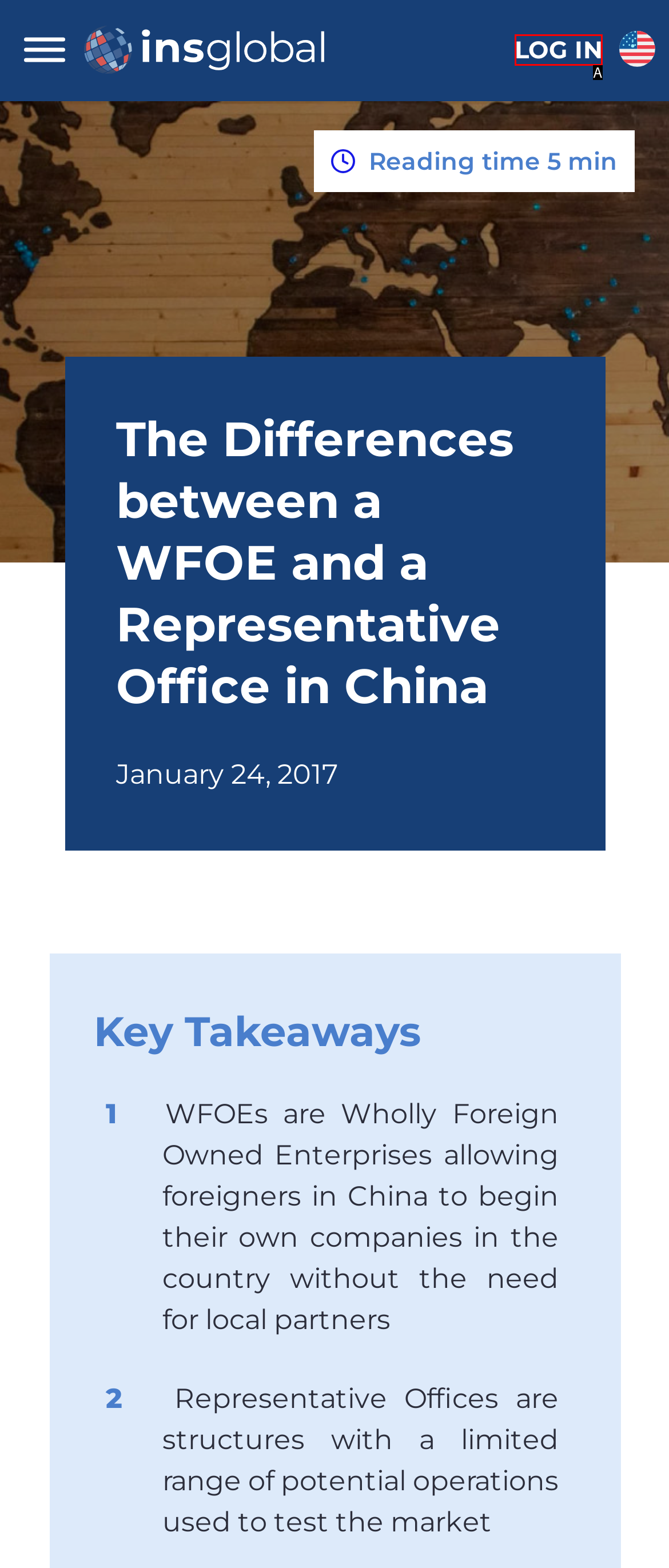Find the option that fits the given description: LOG IN
Answer with the letter representing the correct choice directly.

A